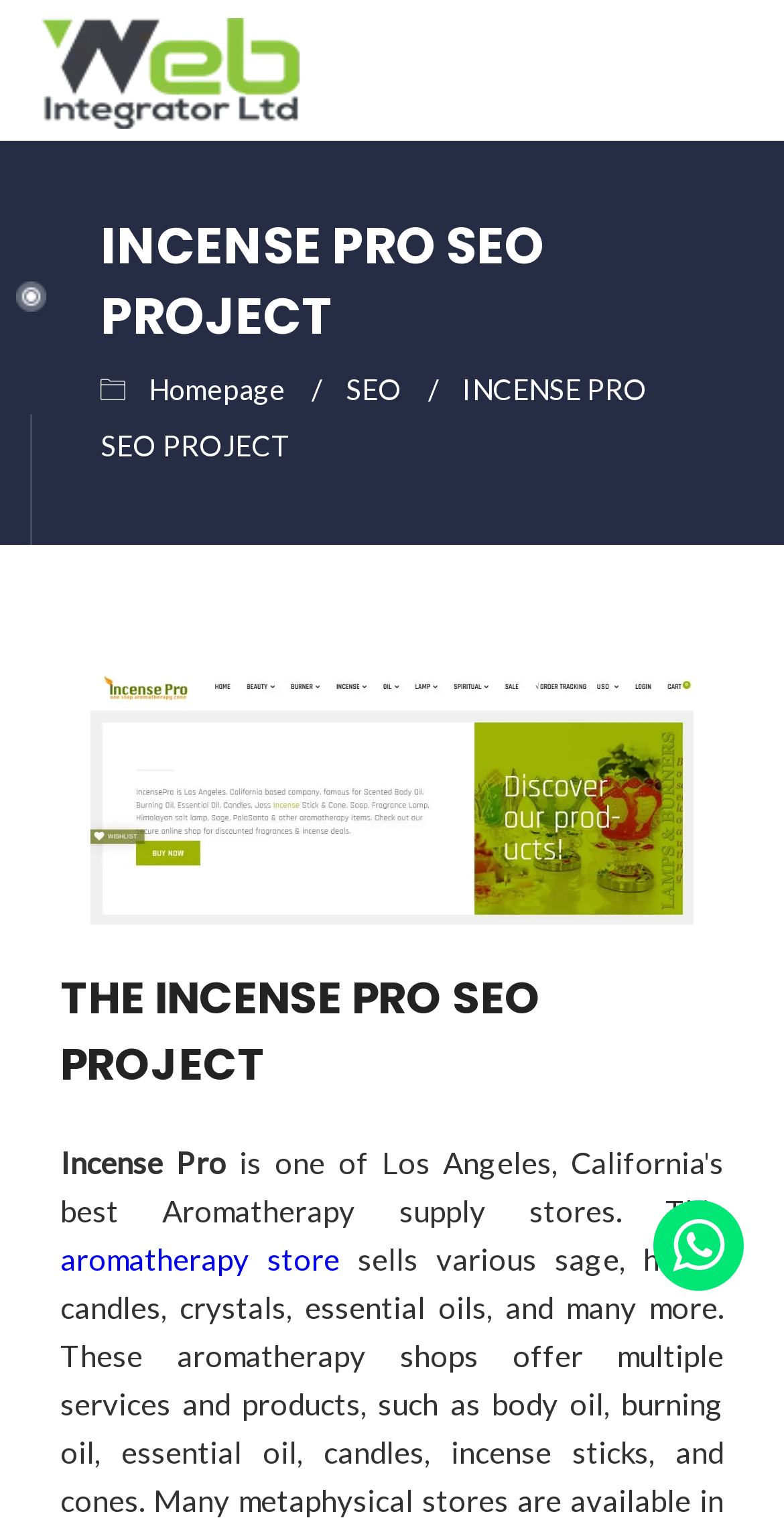Locate the bounding box of the UI element defined by this description: "Homepage". The coordinates should be given as four float numbers between 0 and 1, formatted as [left, top, right, bottom].

[0.19, 0.245, 0.364, 0.267]